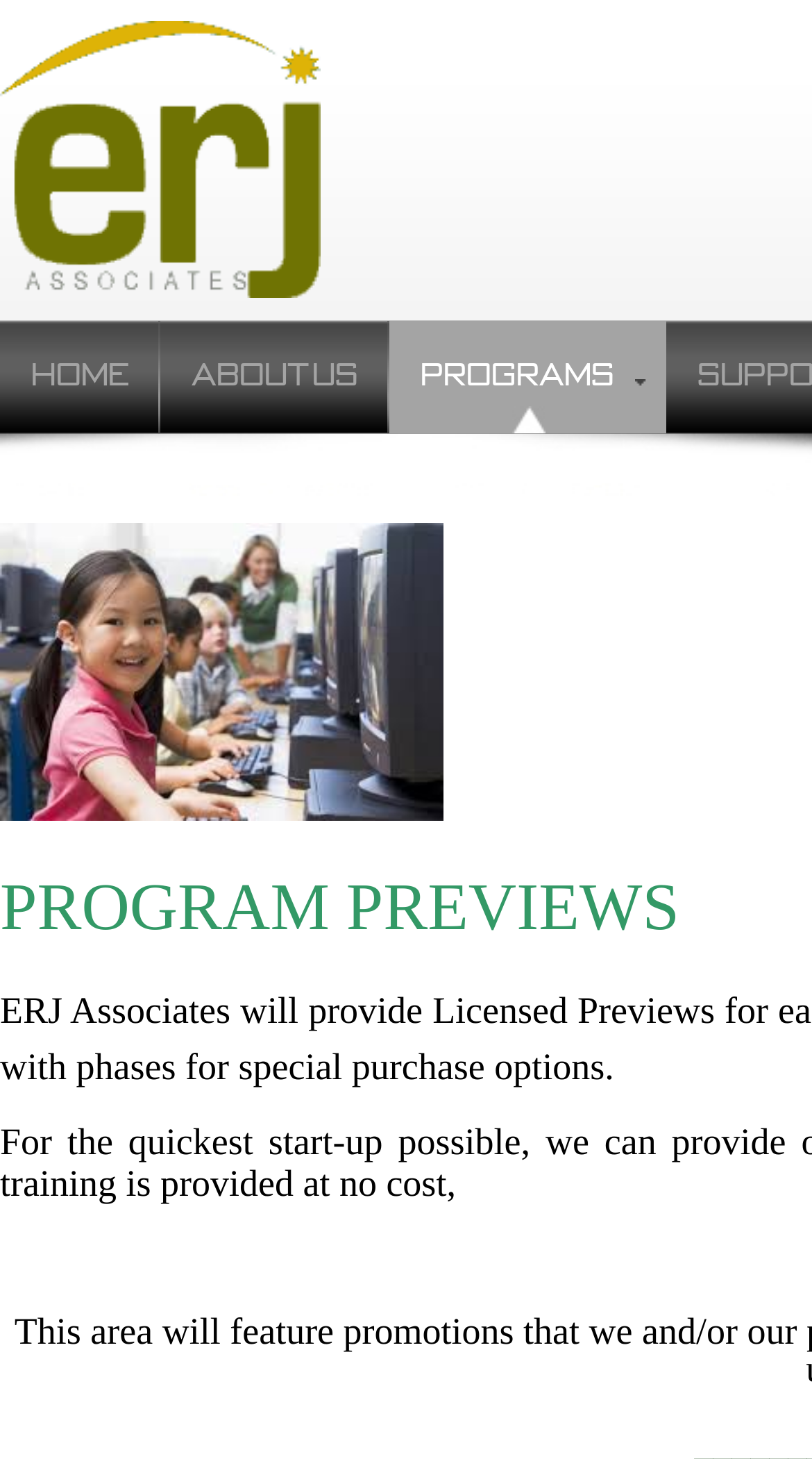Answer the question with a single word or phrase: 
How many main navigation links are there?

3